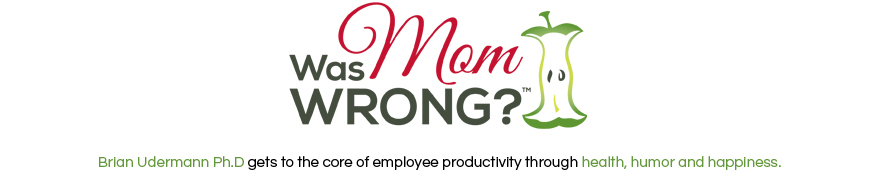Reply to the question below using a single word or brief phrase:
Who is the expert mentioned in the tagline?

Dr. Brian Udermann